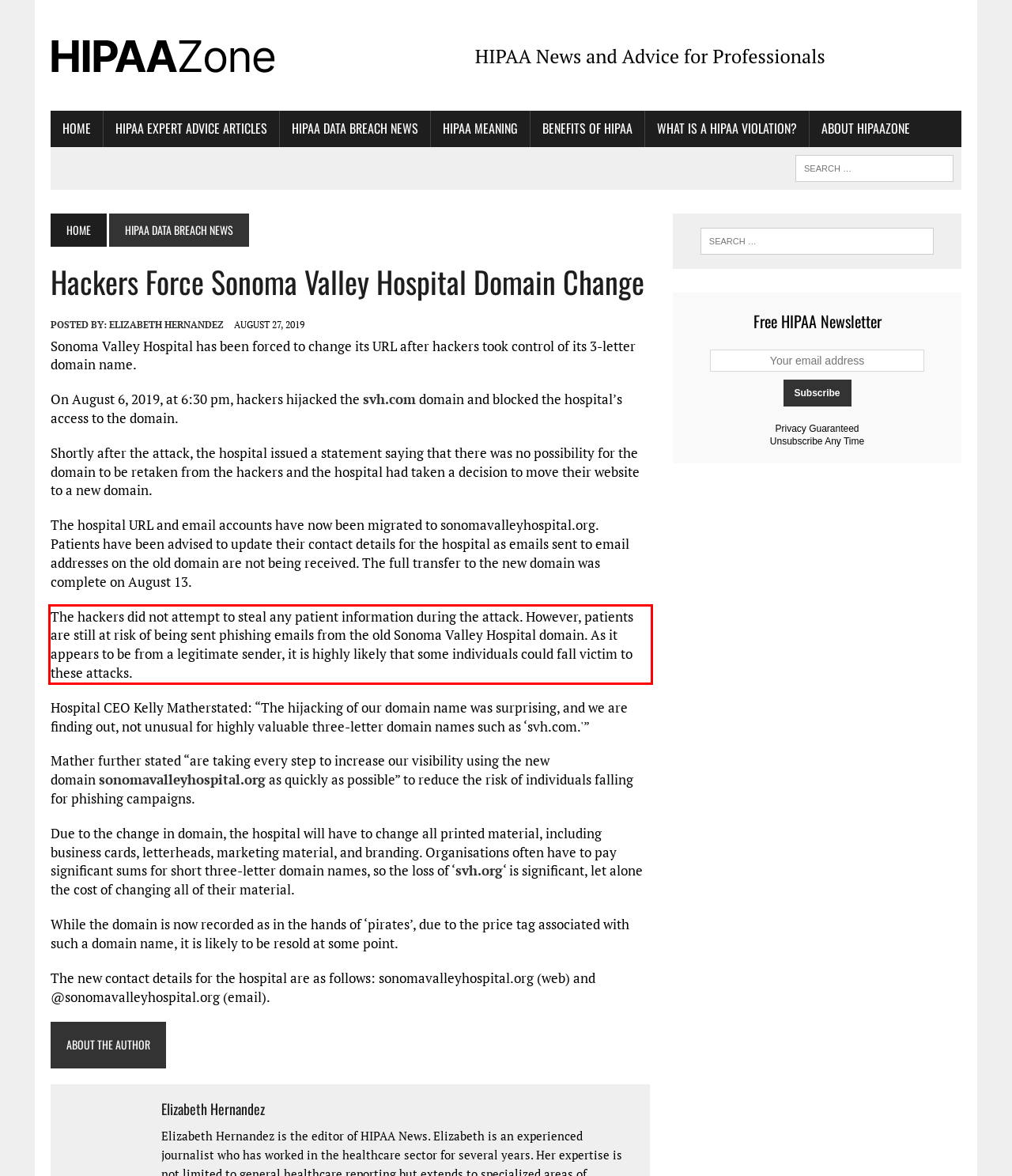Analyze the screenshot of a webpage where a red rectangle is bounding a UI element. Extract and generate the text content within this red bounding box.

The hackers did not attempt to steal any patient information during the attack. However, patients are still at risk of being sent phishing emails from the old Sonoma Valley Hospital domain. As it appears to be from a legitimate sender, it is highly likely that some individuals could fall victim to these attacks.